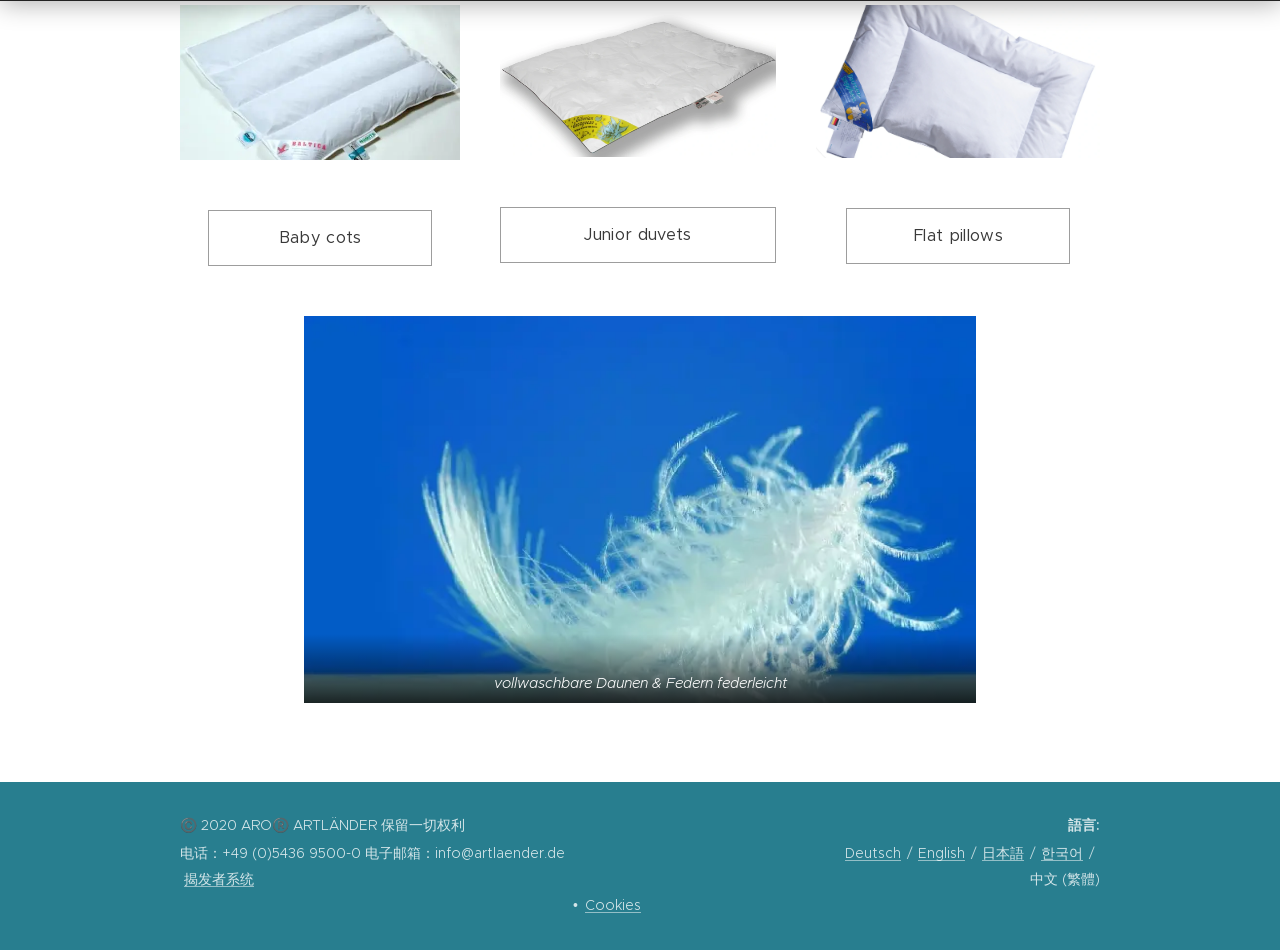How many language options are available?
Please answer the question with a single word or phrase, referencing the image.

5